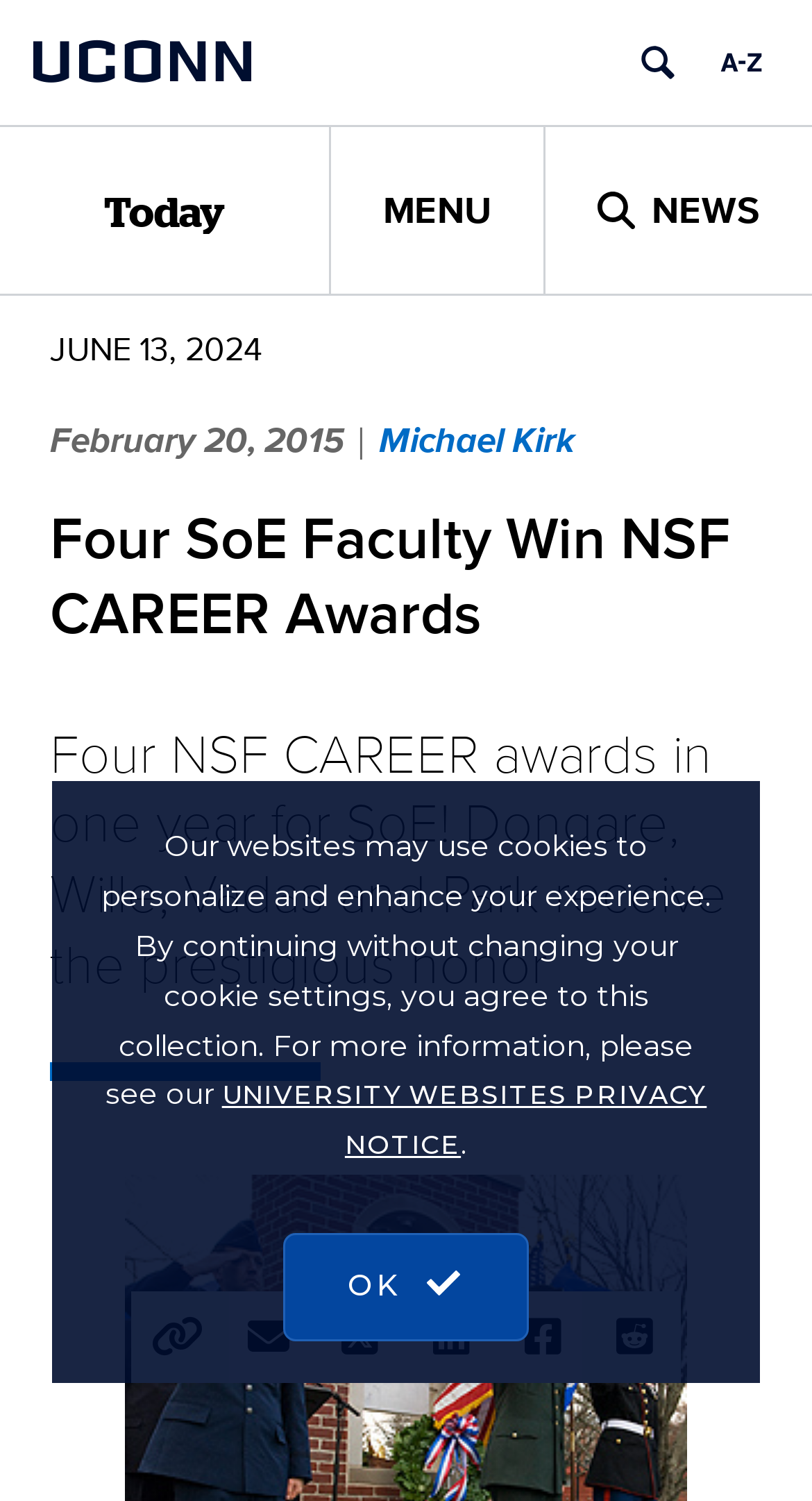Identify the bounding box coordinates for the UI element described as follows: "Michael Kirk". Ensure the coordinates are four float numbers between 0 and 1, formatted as [left, top, right, bottom].

[0.467, 0.276, 0.708, 0.311]